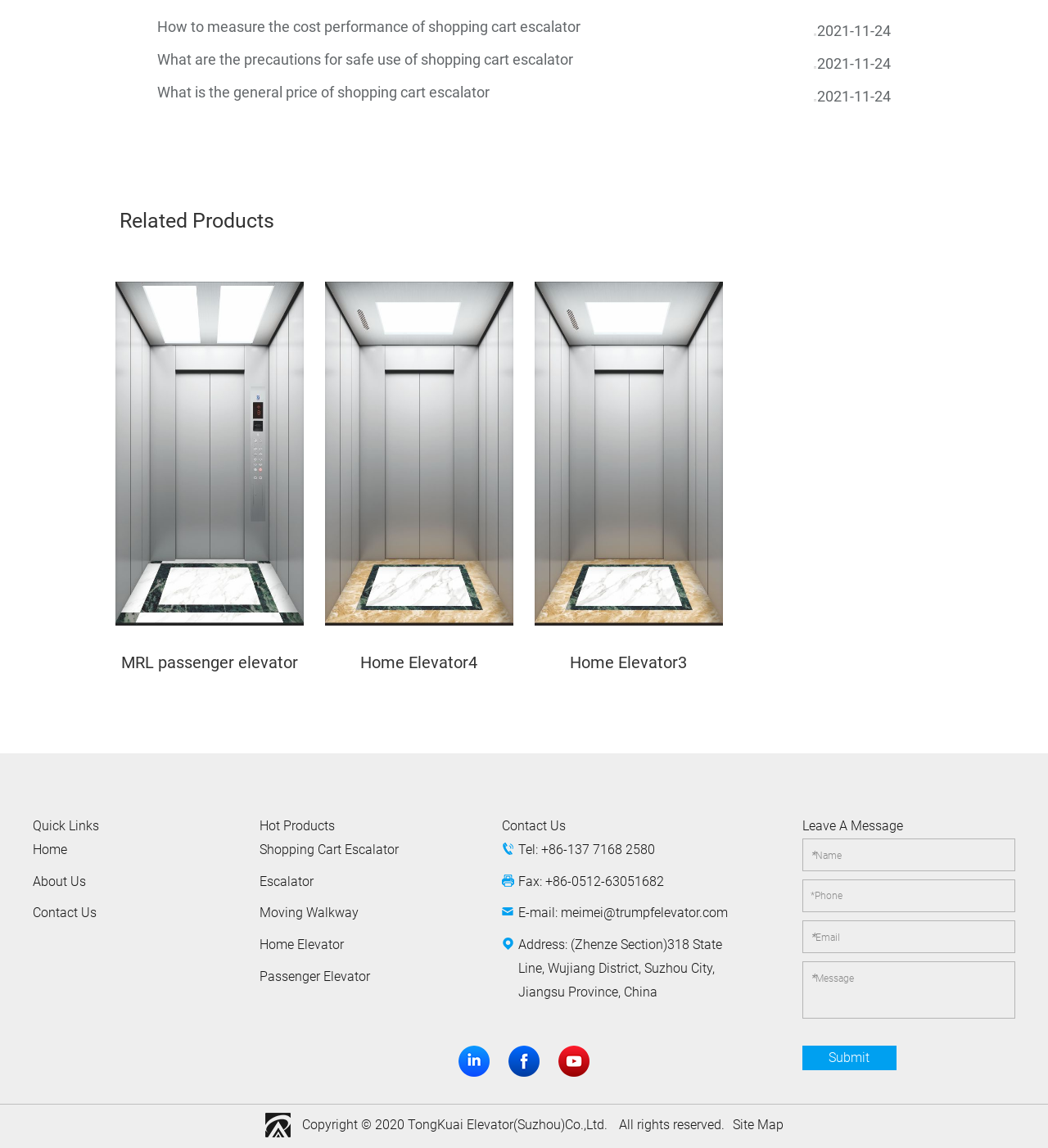Please find the bounding box coordinates of the element that must be clicked to perform the given instruction: "Click the 'Shopping Cart Escalator' link". The coordinates should be four float numbers from 0 to 1, i.e., [left, top, right, bottom].

[0.247, 0.733, 0.38, 0.747]